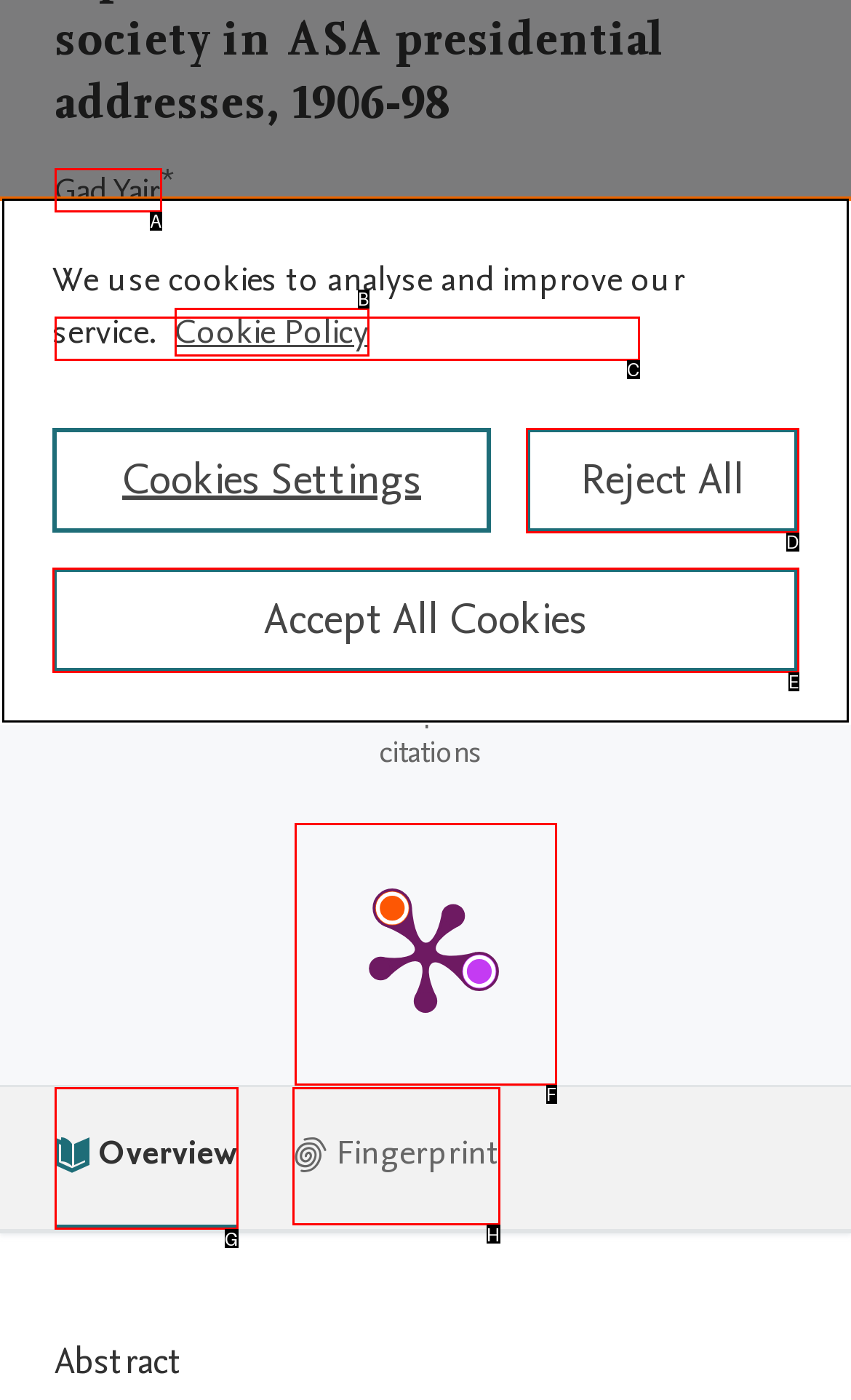Given the description: Reject All, identify the matching option. Answer with the corresponding letter.

D